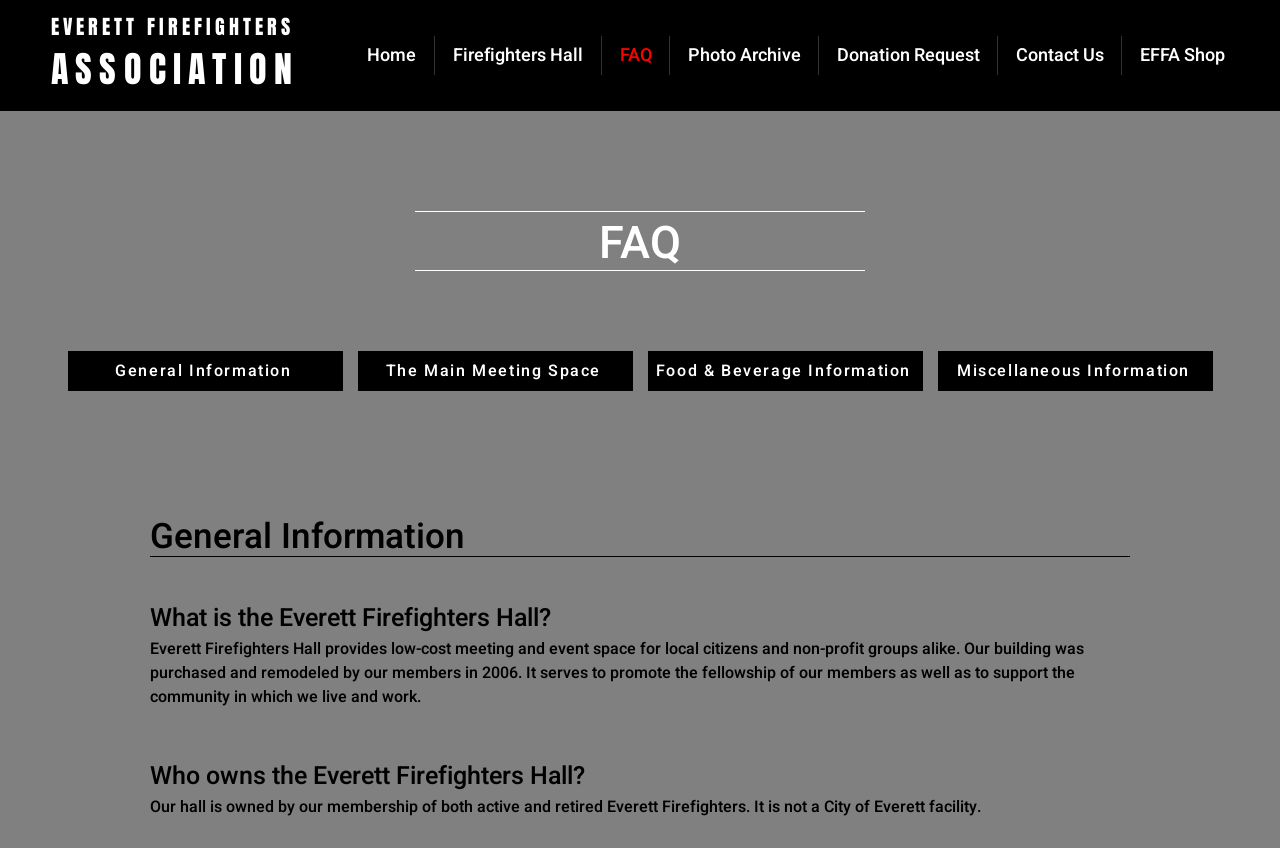Identify the bounding box of the HTML element described as: "Donation Request".

[0.64, 0.042, 0.779, 0.088]